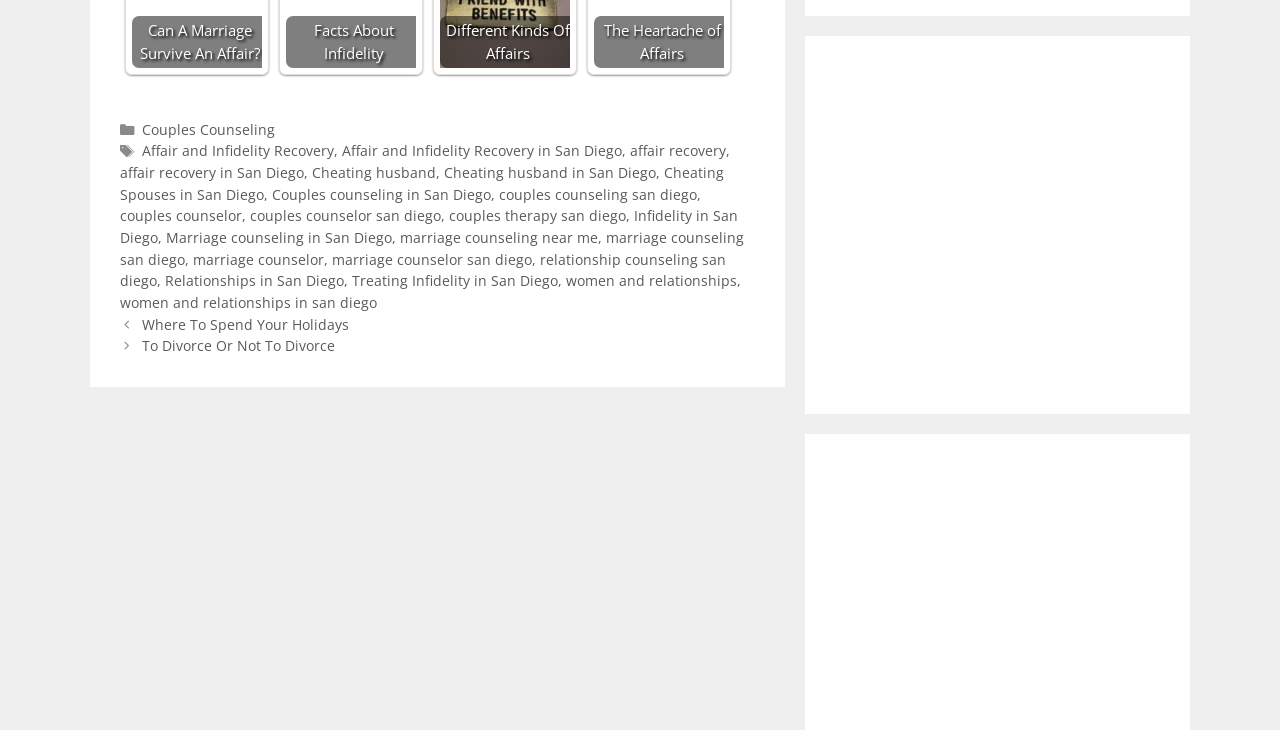What is the title of the first post?
Provide a short answer using one word or a brief phrase based on the image.

Where To Spend Your Holidays